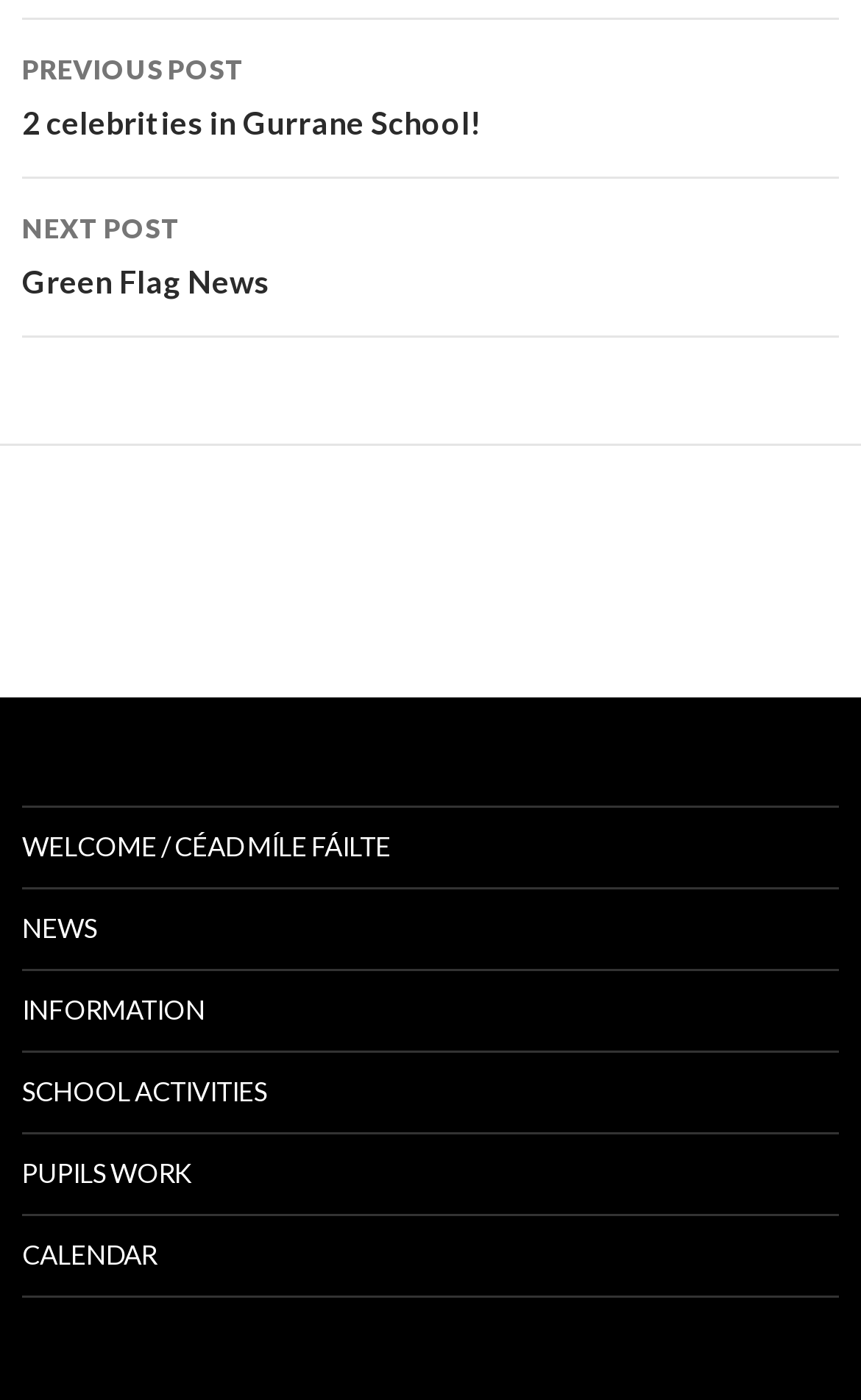Provide the bounding box coordinates for the UI element that is described by this text: "Calendar". The coordinates should be in the form of four float numbers between 0 and 1: [left, top, right, bottom].

[0.026, 0.869, 0.974, 0.925]